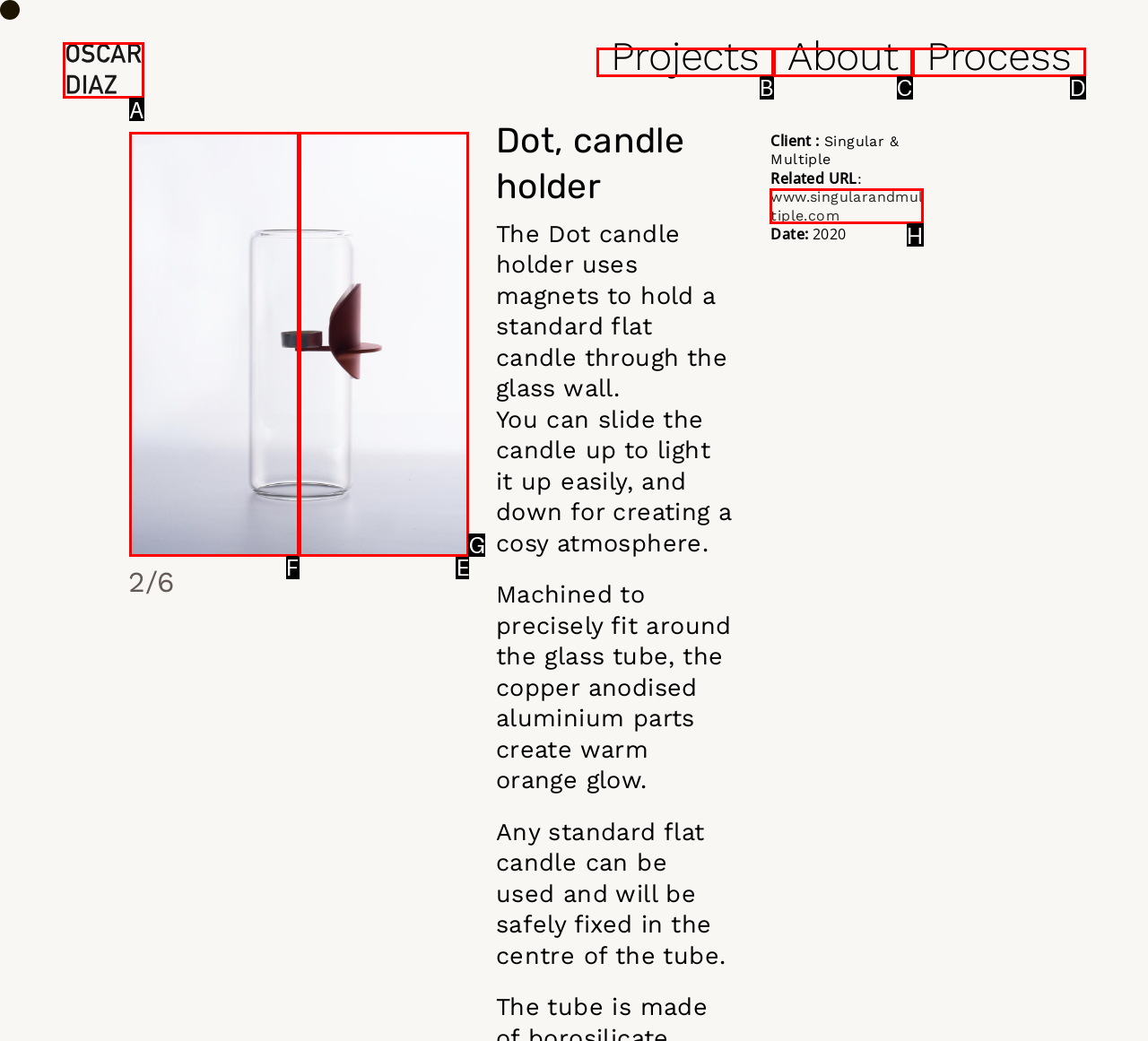Find the appropriate UI element to complete the task: Visit the Singular & Multiple website. Indicate your choice by providing the letter of the element.

H